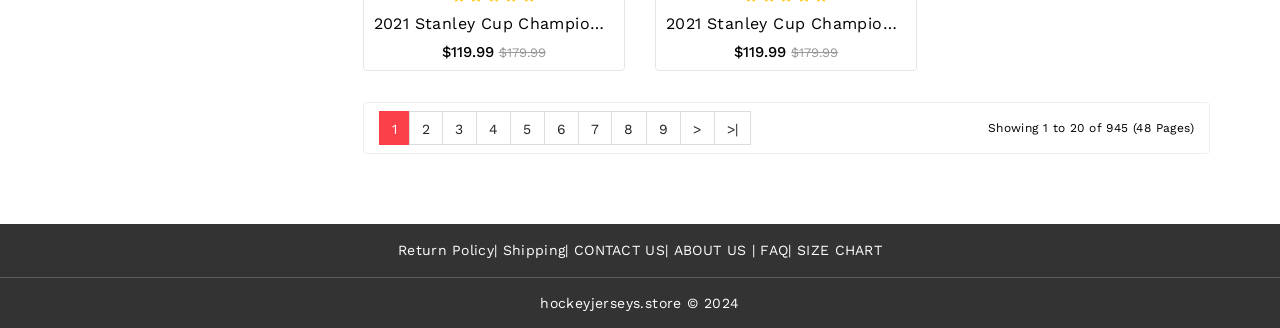What is the link text next to the 'Return Policy' link?
Based on the image, give a one-word or short phrase answer.

|